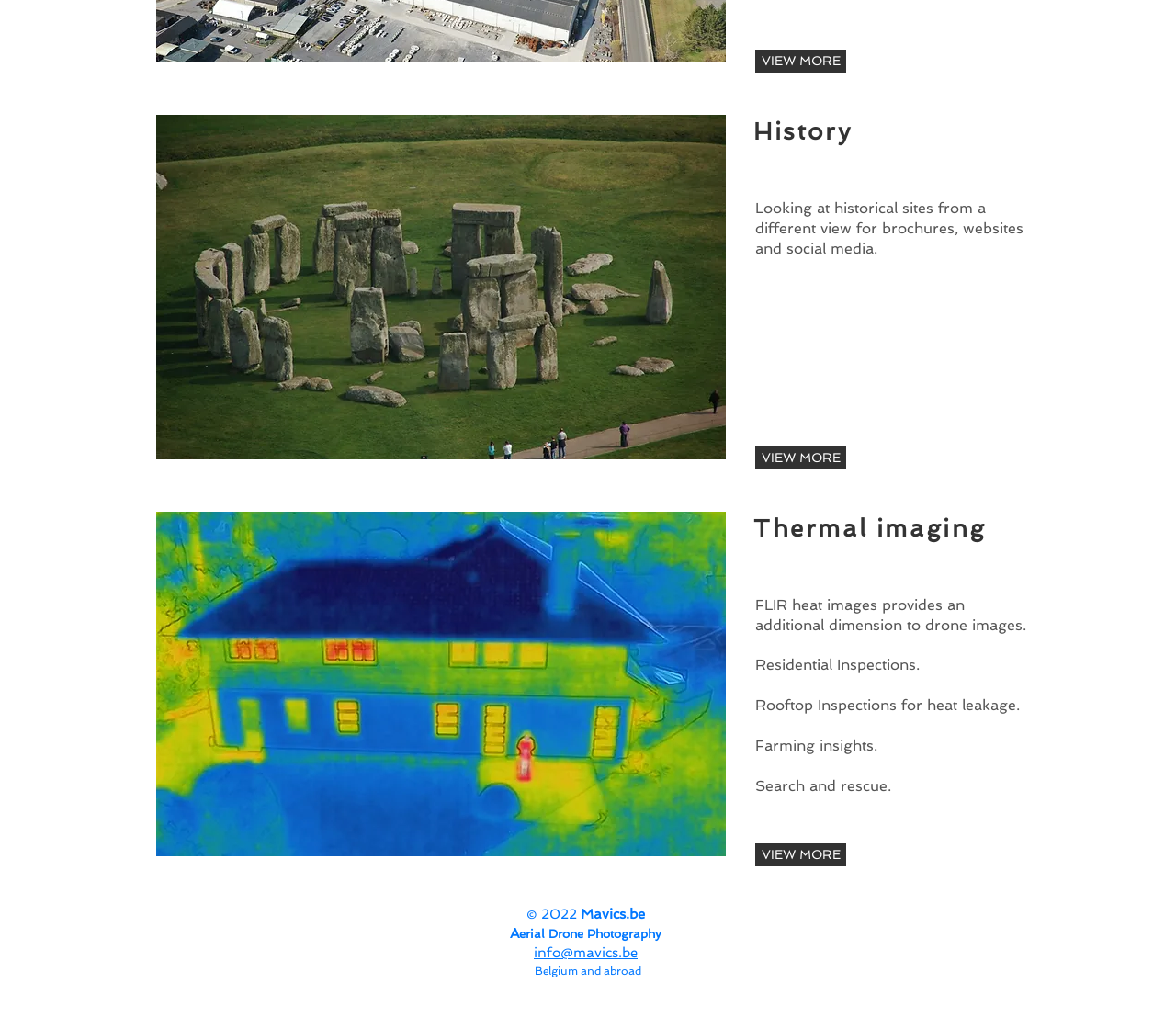What is the purpose of thermal imaging in drone photography?
Look at the image and respond with a single word or a short phrase.

Provides additional dimension